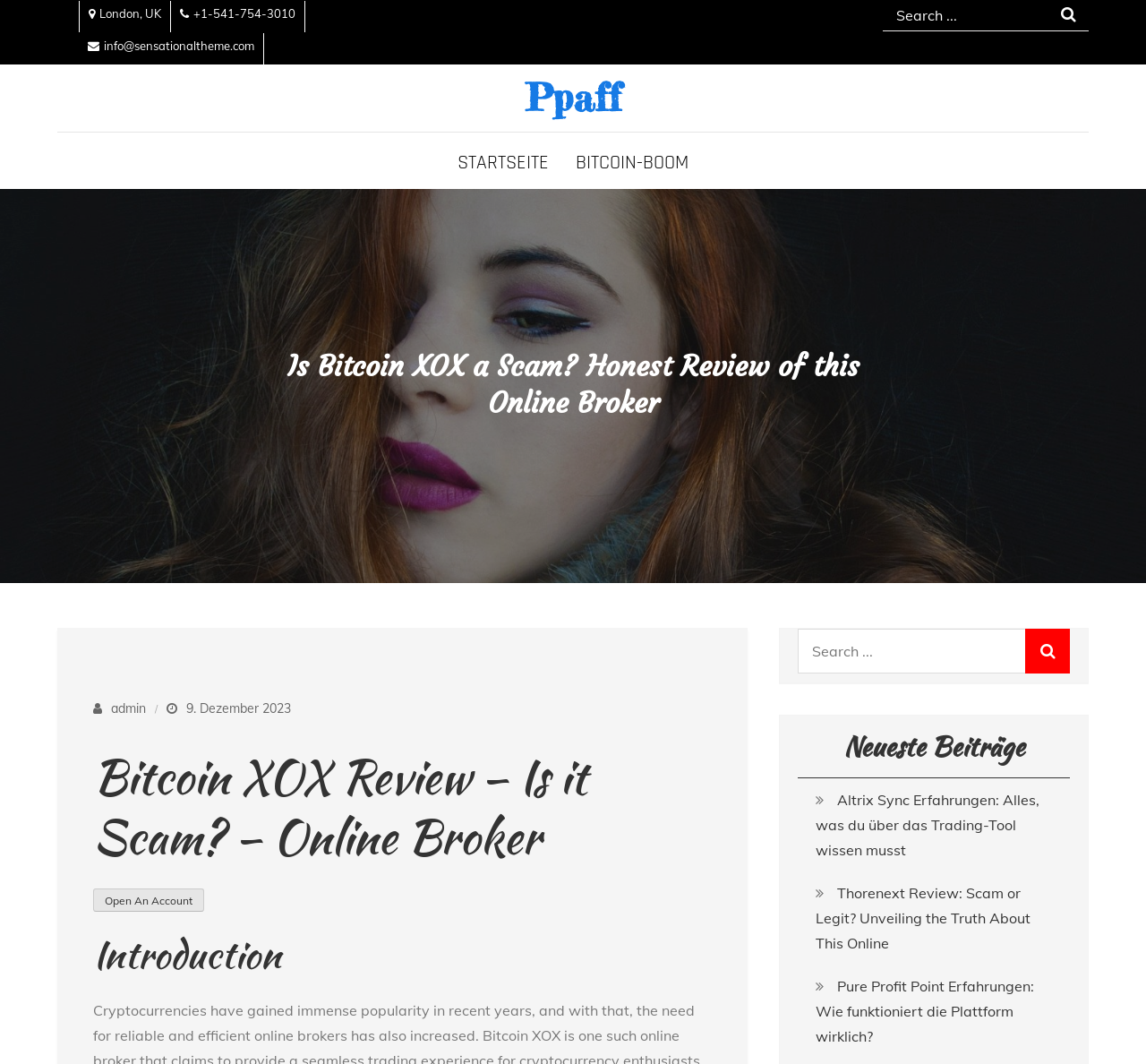Kindly determine the bounding box coordinates for the clickable area to achieve the given instruction: "Search for something".

[0.77, 0.0, 0.95, 0.029]